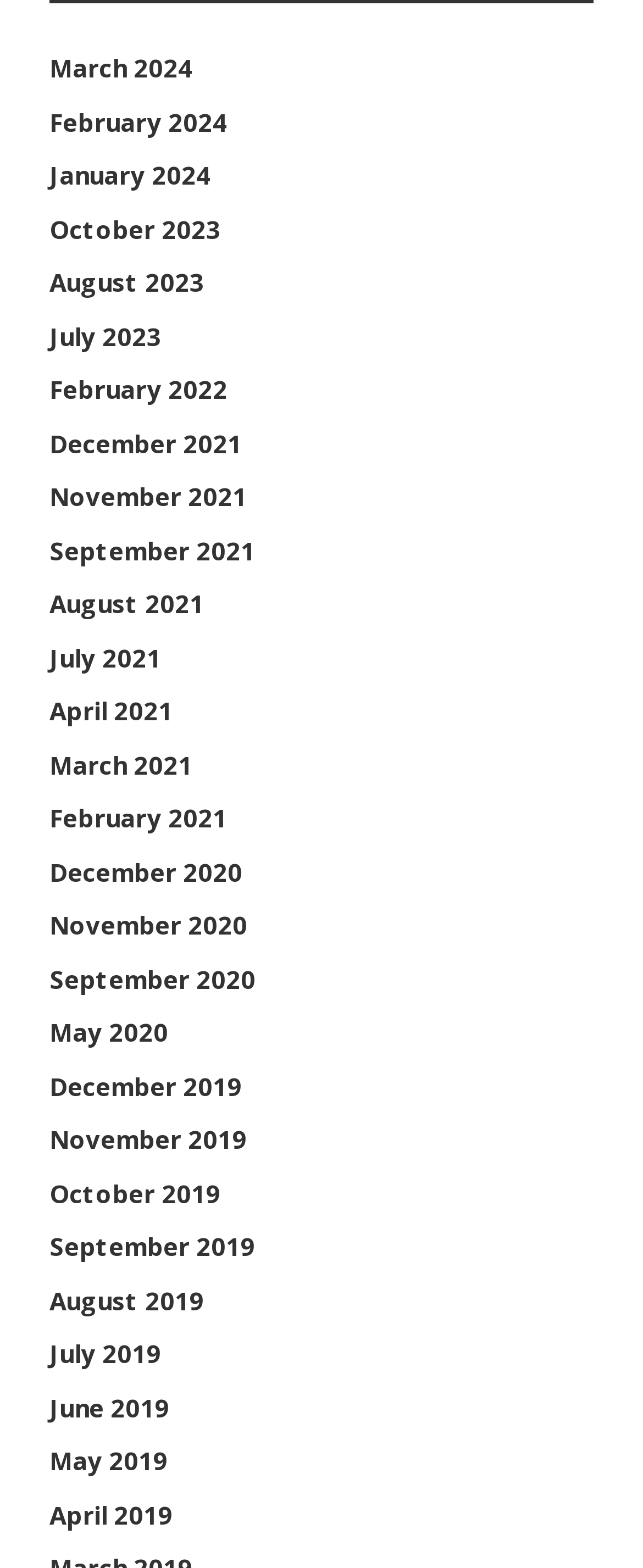Provide a short answer to the following question with just one word or phrase: What is the month listed immediately after July 2023?

August 2023